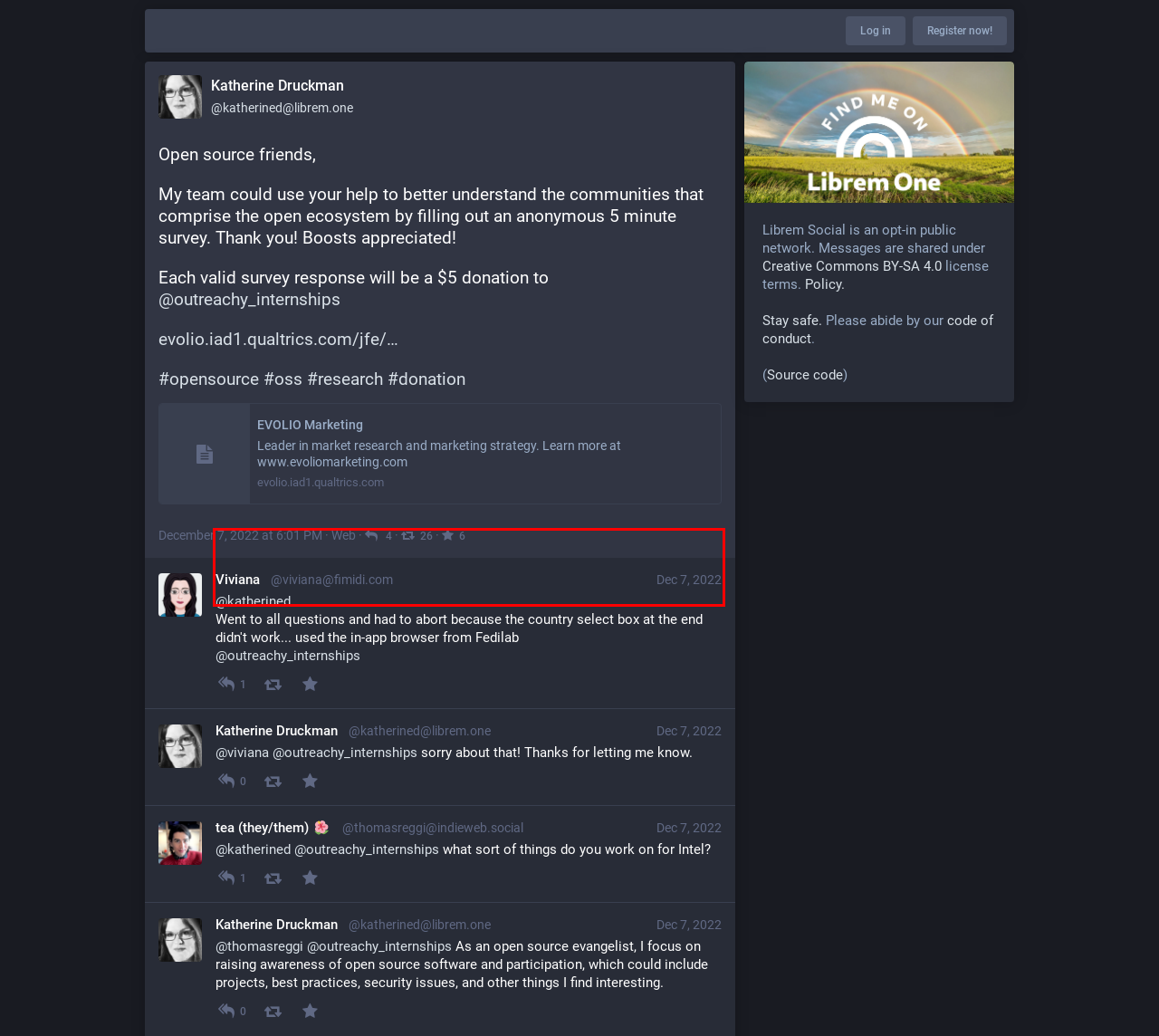Examine the webpage screenshot and use OCR to obtain the text inside the red bounding box.

@katherined Went to all questions and had to abort because the country select box at the end didn't work... used the in-app browser from Fedilab @outreachy_internships